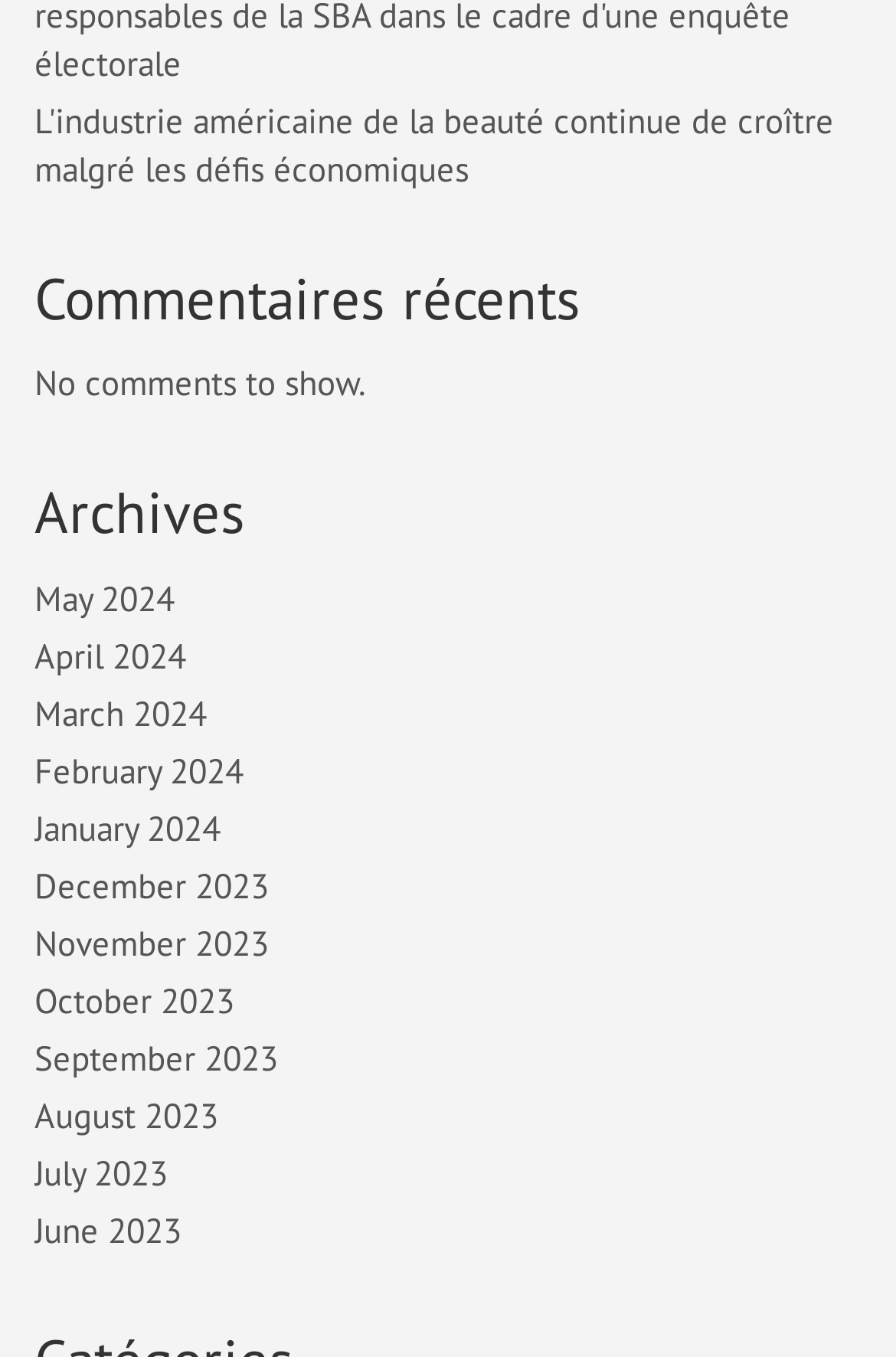Find the bounding box coordinates of the clickable region needed to perform the following instruction: "Read article about American beauty industry". The coordinates should be provided as four float numbers between 0 and 1, i.e., [left, top, right, bottom].

[0.038, 0.072, 0.931, 0.14]